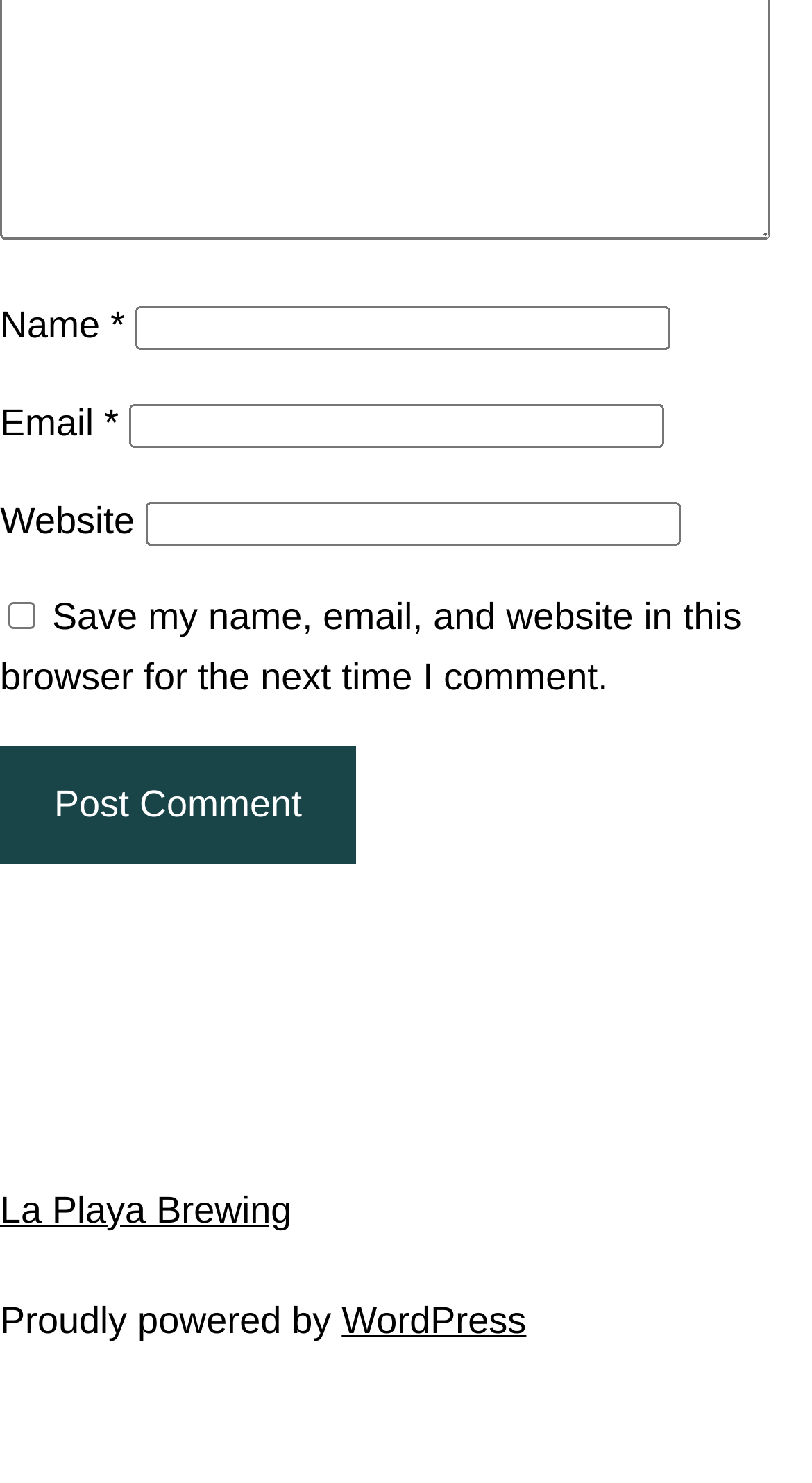Respond with a single word or short phrase to the following question: 
What is the text of the link at the bottom?

WordPress